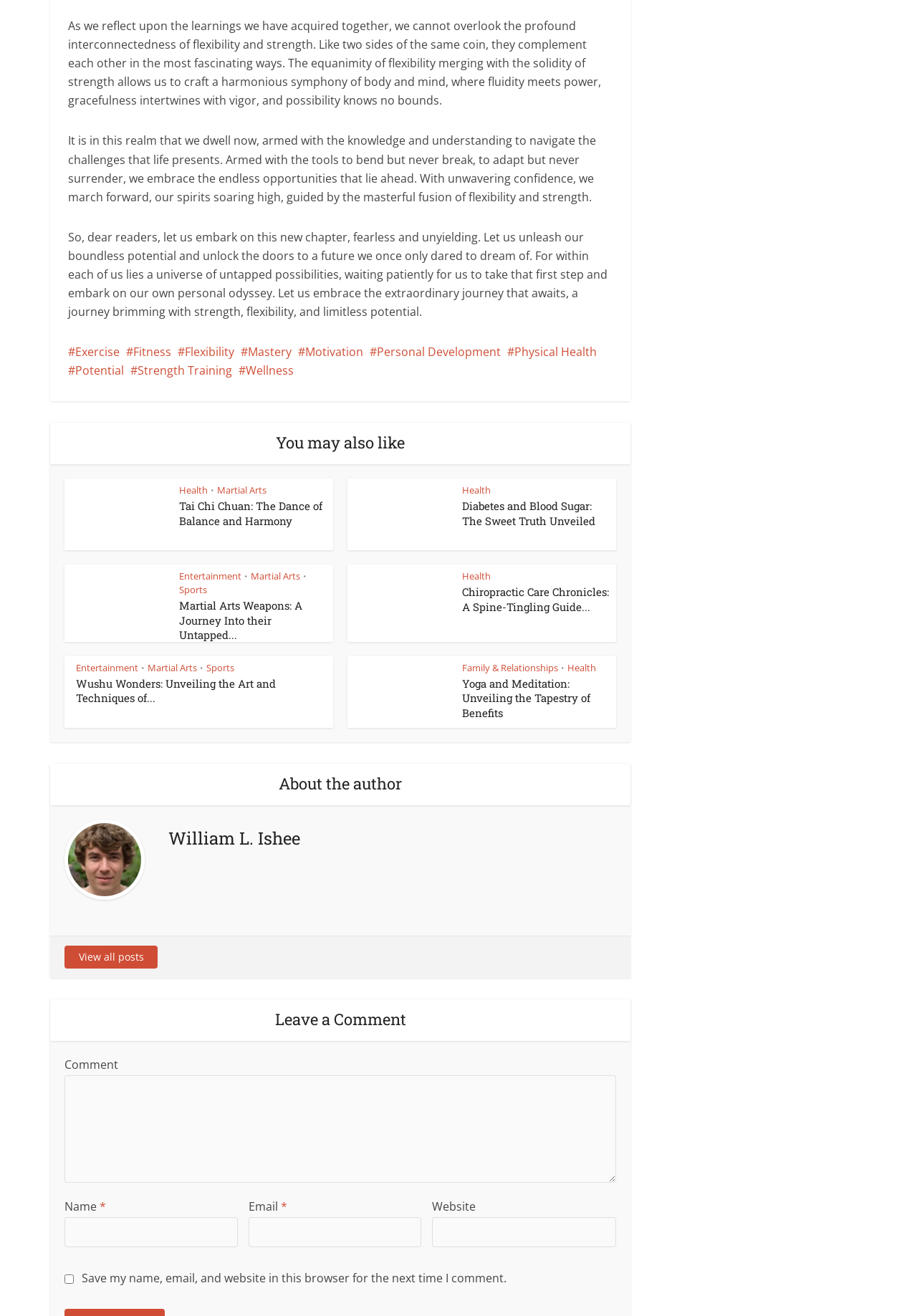Identify the bounding box coordinates of the area that should be clicked in order to complete the given instruction: "View the article 'Tai Chi Chuan: The Dance of Balance and Harmony'". The bounding box coordinates should be four float numbers between 0 and 1, i.e., [left, top, right, bottom].

[0.07, 0.364, 0.184, 0.418]